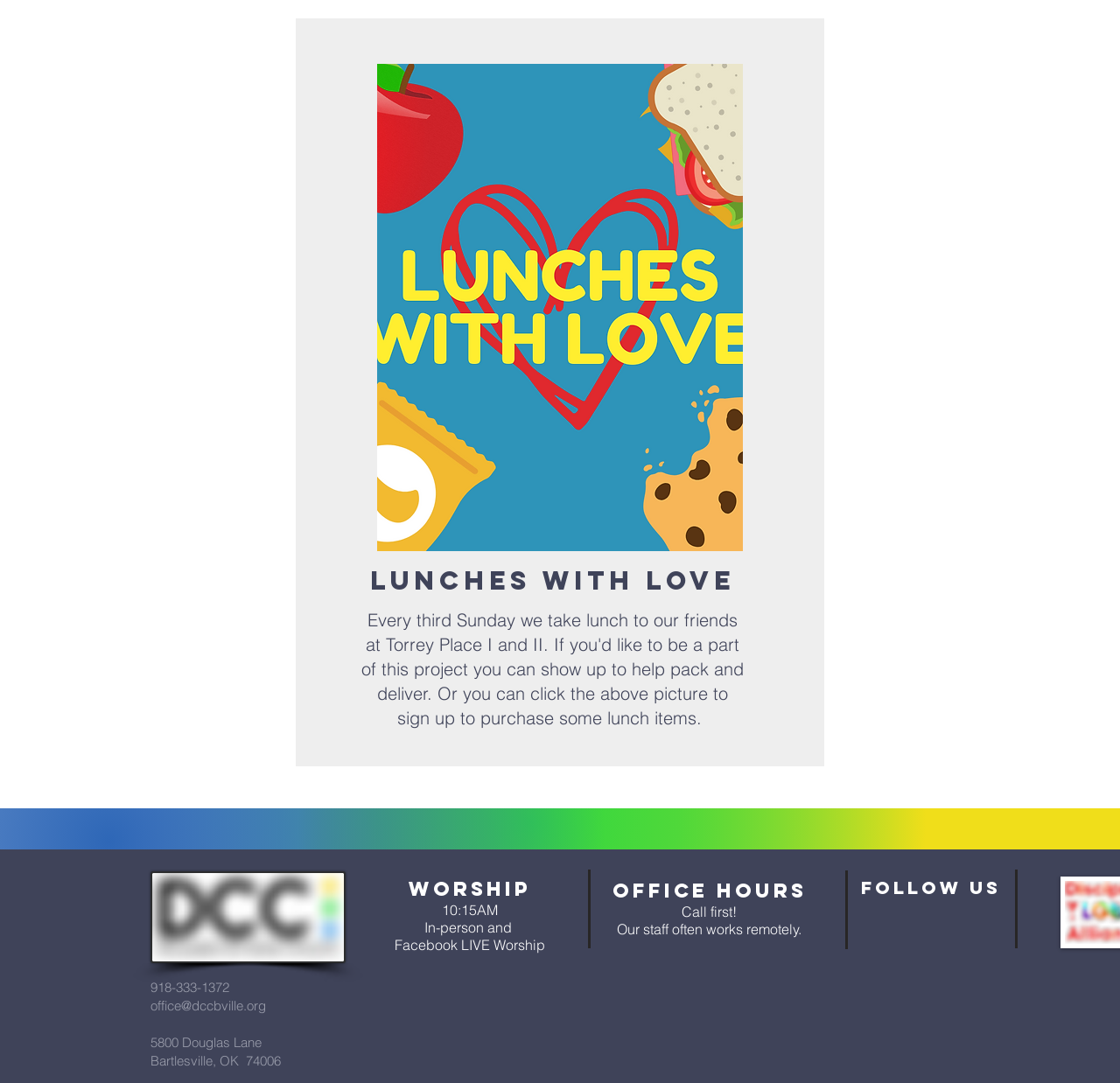Bounding box coordinates are specified in the format (top-left x, top-left y, bottom-right x, bottom-right y). All values are floating point numbers bounded between 0 and 1. Please provide the bounding box coordinate of the region this sentence describes: office@dccbville.org

[0.134, 0.921, 0.238, 0.936]